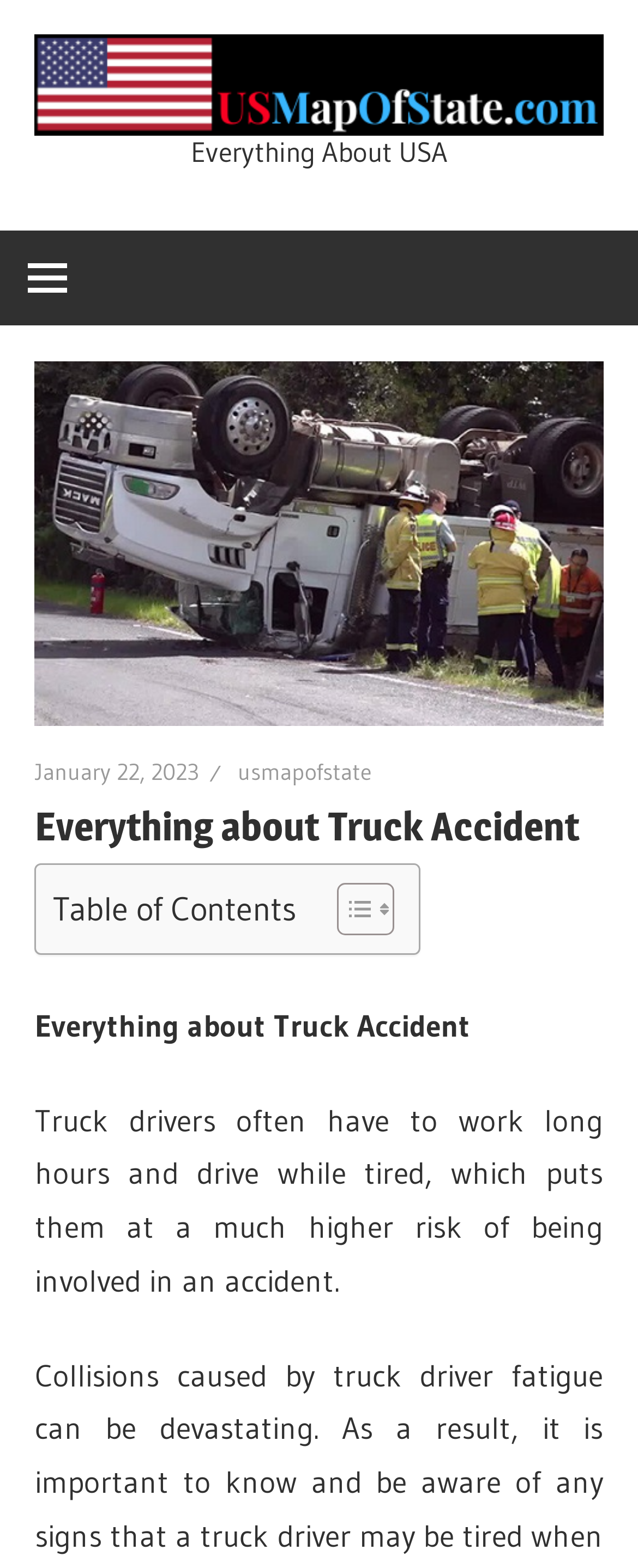Provide the bounding box coordinates of the HTML element described by the text: "US Map Of State". The coordinates should be in the format [left, top, right, bottom] with values between 0 and 1.

[0.5, 0.096, 0.71, 0.339]